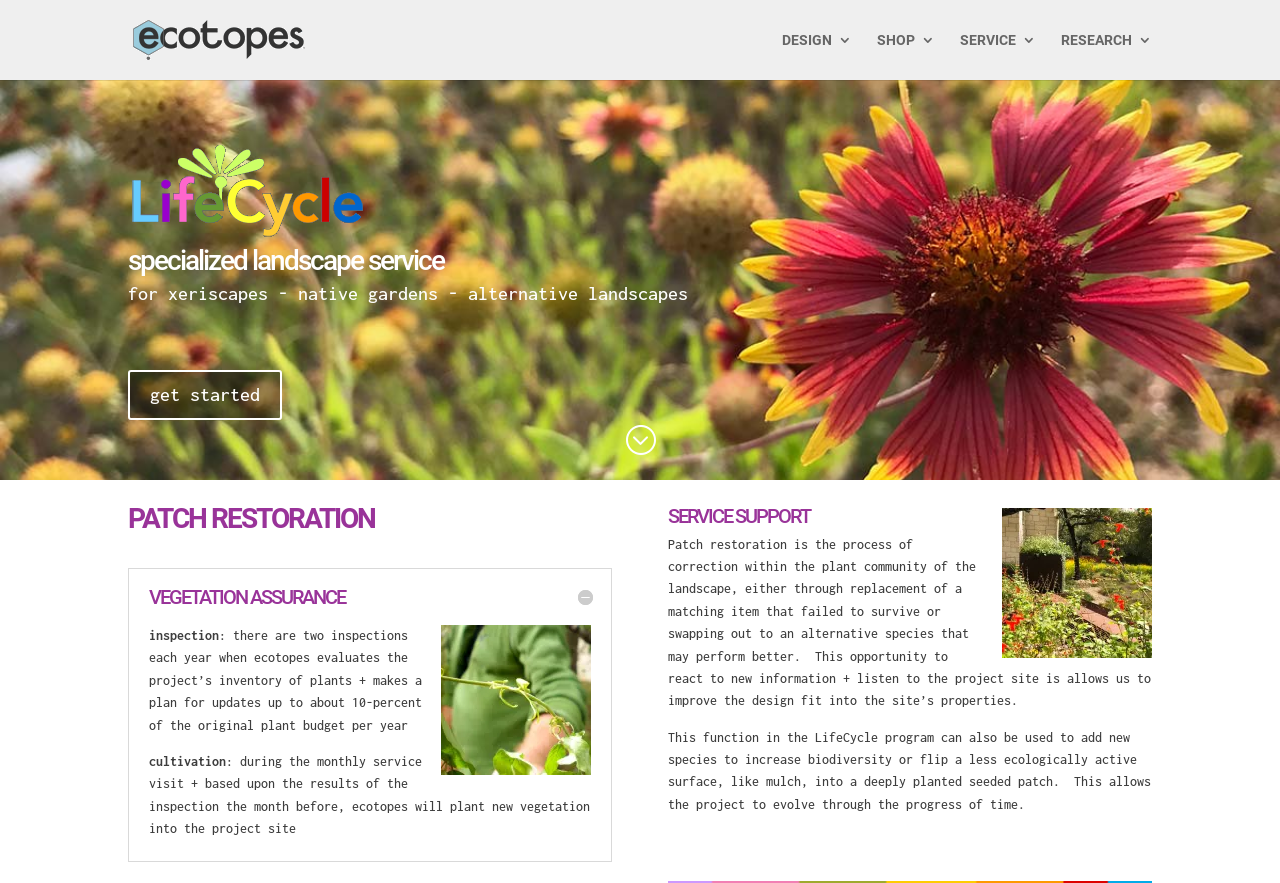Pinpoint the bounding box coordinates of the element you need to click to execute the following instruction: "Visit the 'Health' category". The bounding box should be represented by four float numbers between 0 and 1, in the format [left, top, right, bottom].

None